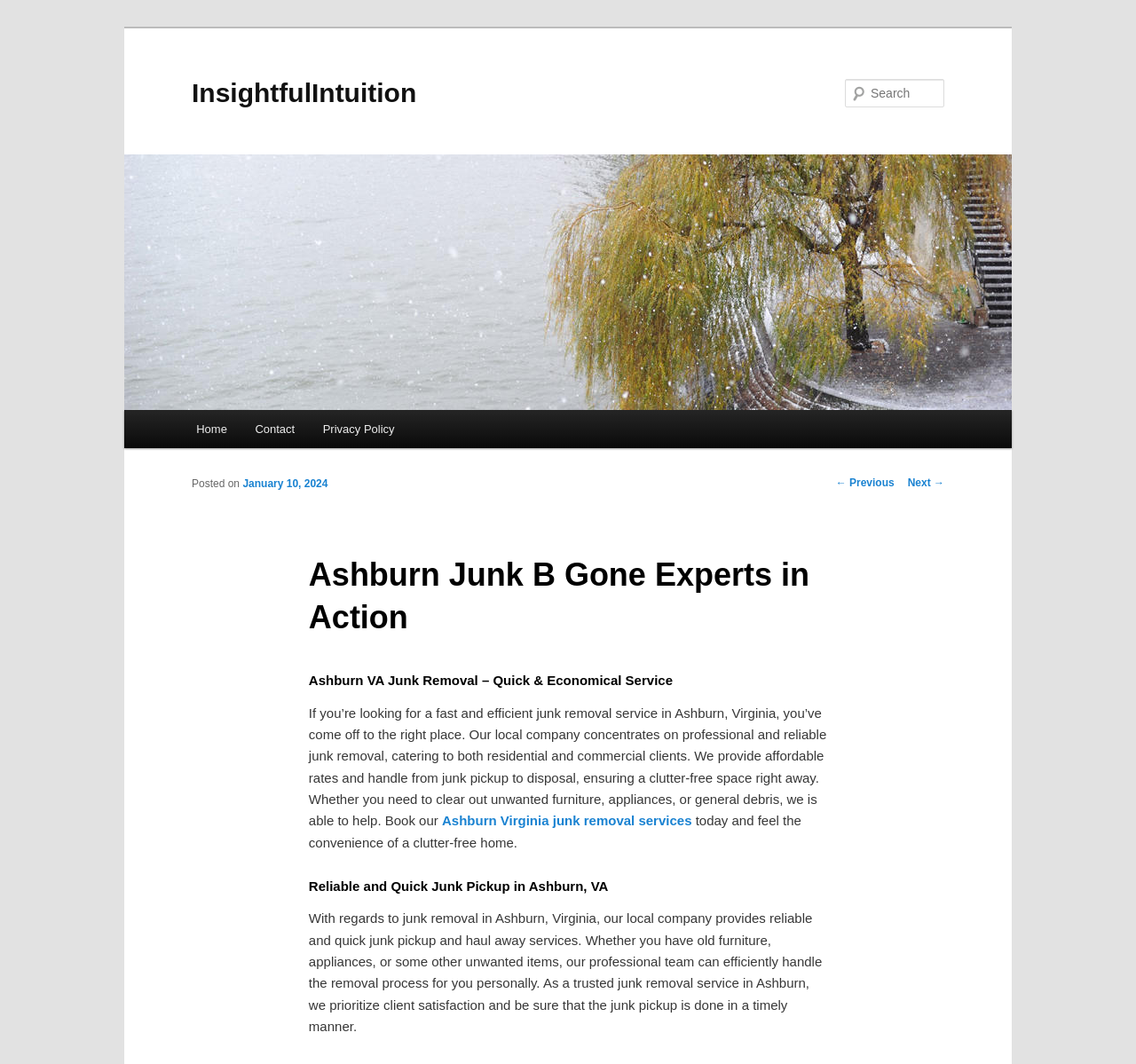Please specify the bounding box coordinates in the format (top-left x, top-left y, bottom-right x, bottom-right y), with values ranging from 0 to 1. Identify the bounding box for the UI component described as follows: Ashburn Virginia junk removal services

[0.389, 0.764, 0.609, 0.779]